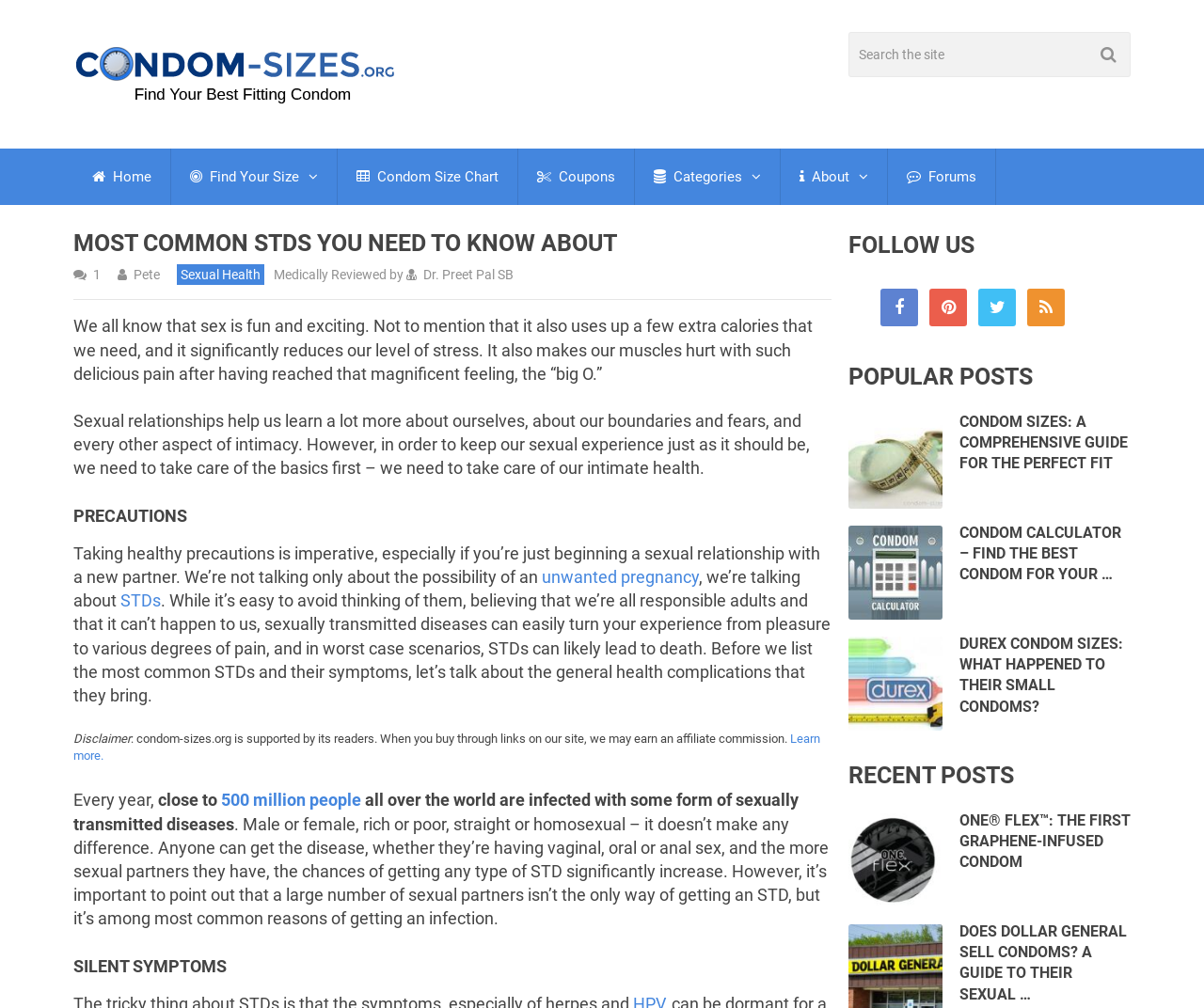Please find the bounding box coordinates of the element that you should click to achieve the following instruction: "Go to Home". The coordinates should be presented as four float numbers between 0 and 1: [left, top, right, bottom].

[0.061, 0.148, 0.141, 0.204]